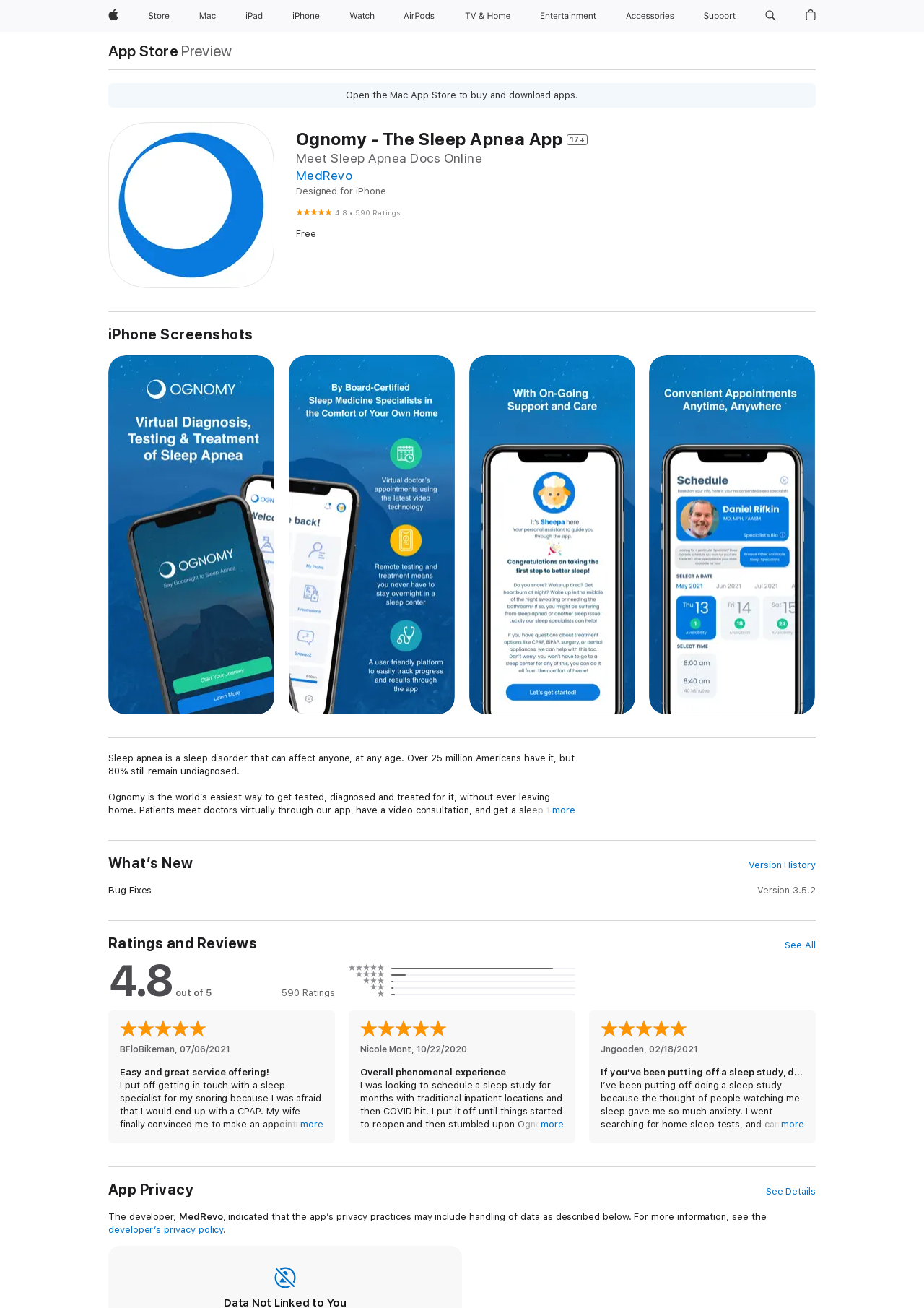Respond with a single word or phrase to the following question: What is the purpose of Ognomy app?

To get tested, diagnosed and treated for sleep apnea